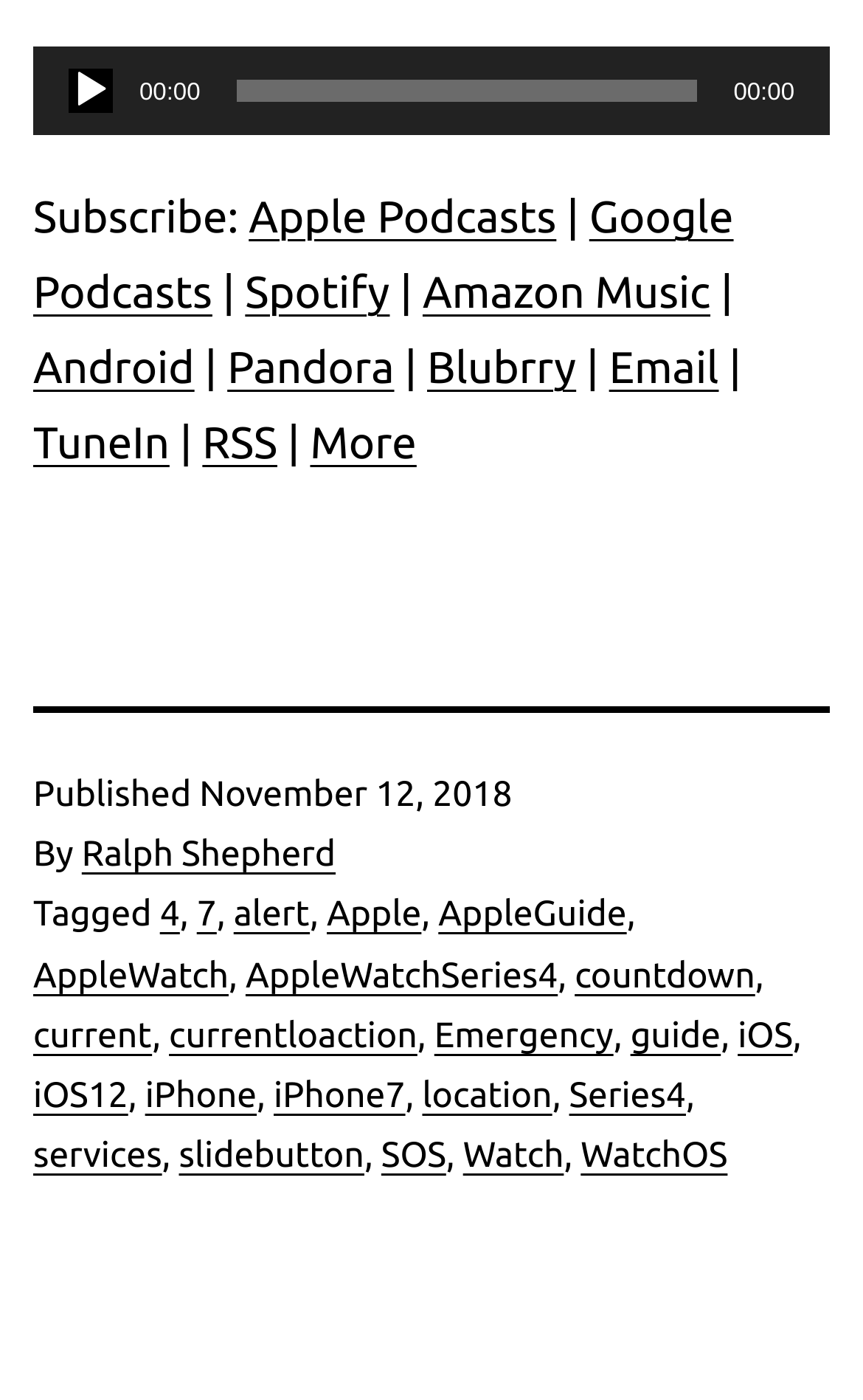How can I subscribe to the podcast?
Answer with a single word or phrase by referring to the visual content.

Via Apple Podcasts, Google Podcasts, etc.